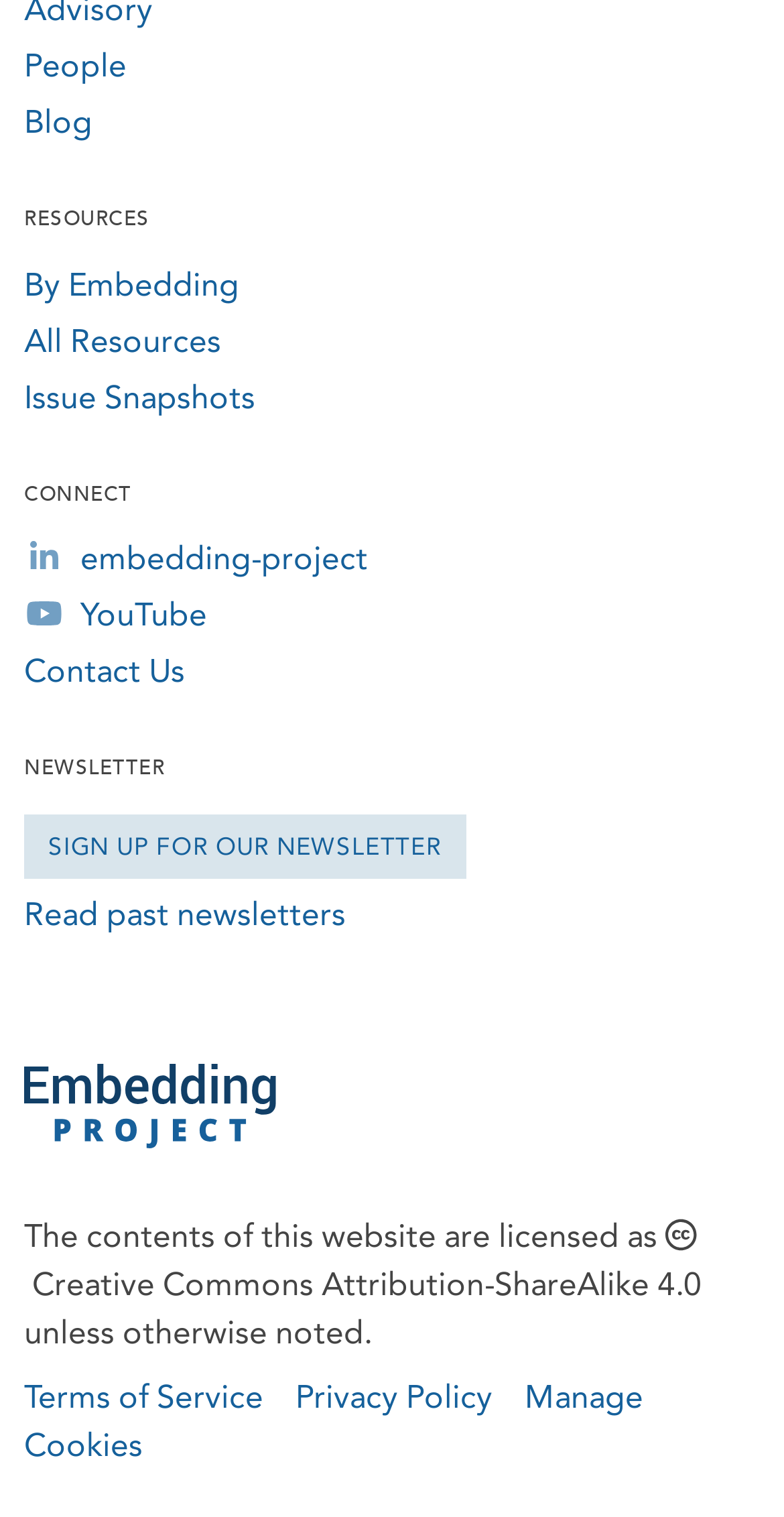Pinpoint the bounding box coordinates of the element you need to click to execute the following instruction: "Share via link". The bounding box should be represented by four float numbers between 0 and 1, in the format [left, top, right, bottom].

None